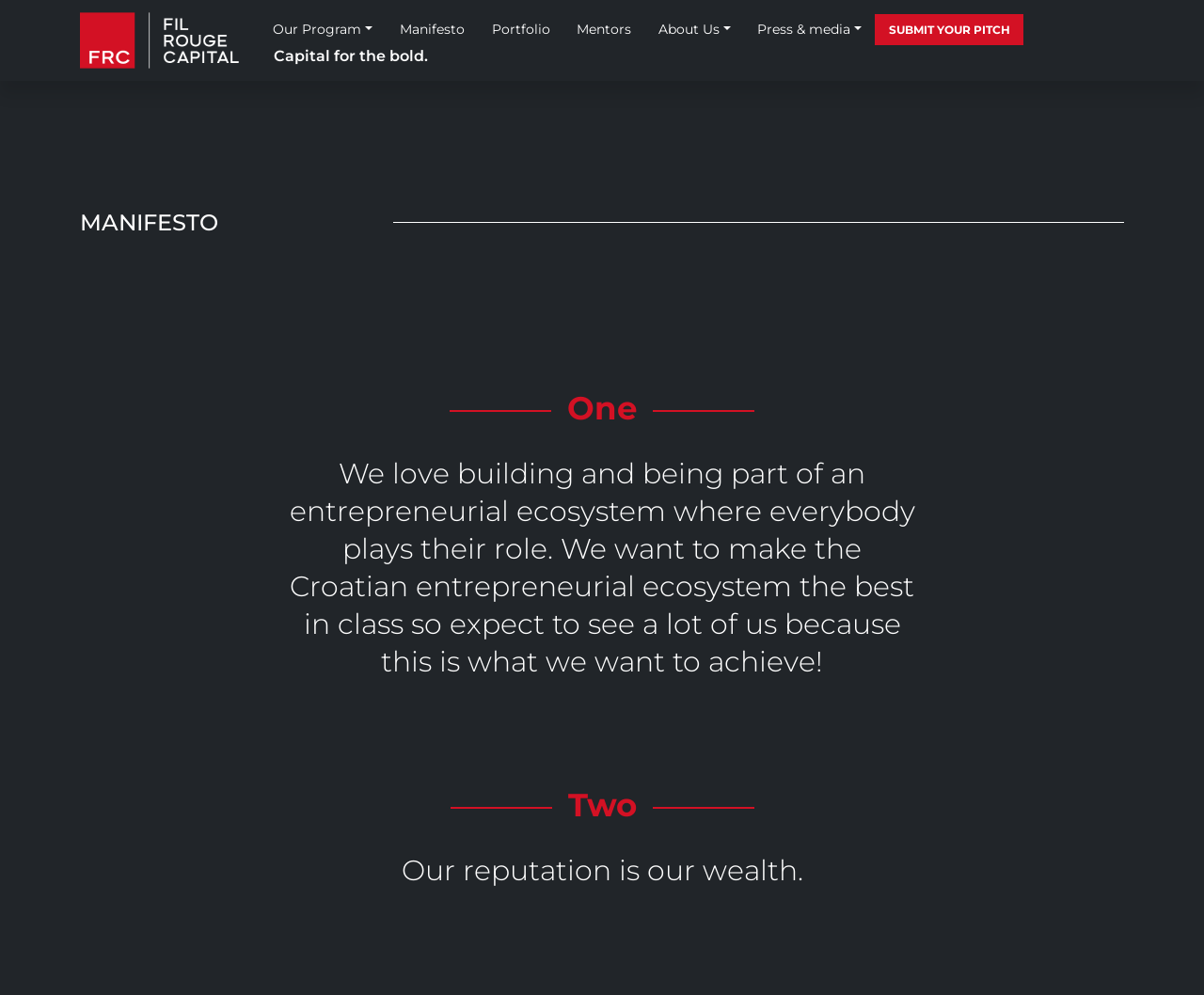What is the second sentence of the manifesto?
Could you give a comprehensive explanation in response to this question?

I found a StaticText element with the text 'We love building and being part of an entrepreneurial ecosystem where everybody plays their role.' at coordinates [0.24, 0.458, 0.76, 0.682], which appears to be the second sentence of the manifesto.